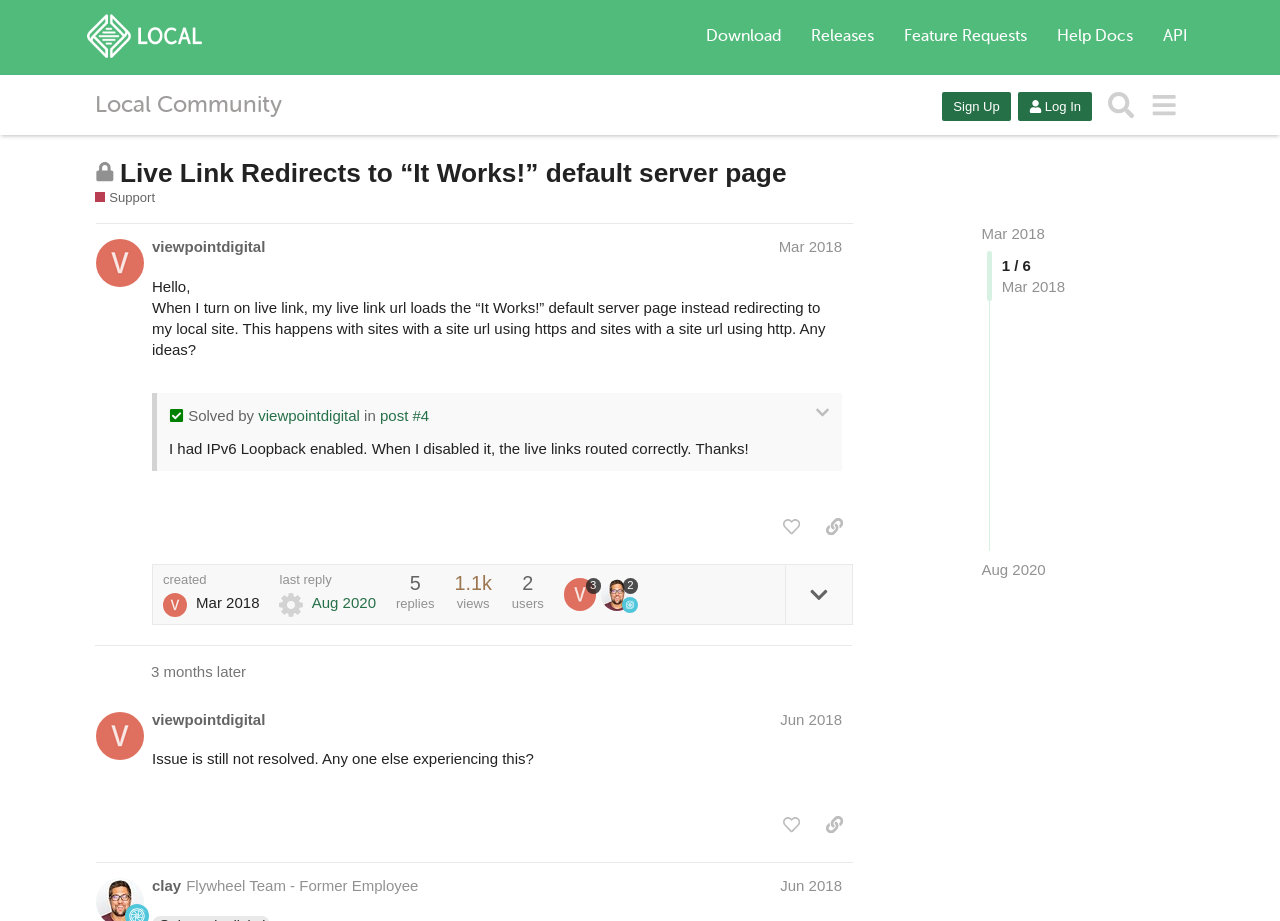How many replies are there in the discussion?
Identify the answer in the screenshot and reply with a single word or phrase.

1.1k